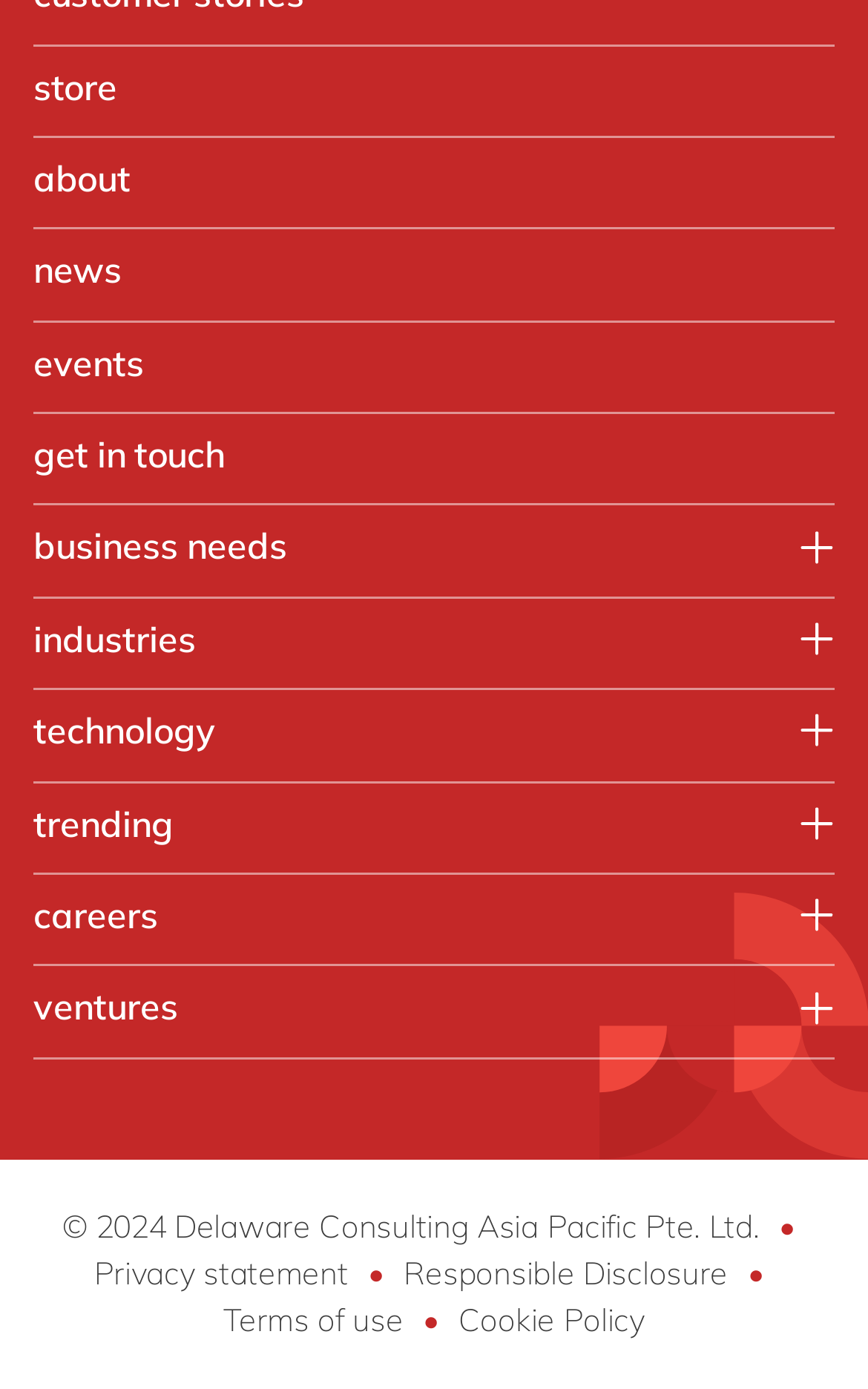Find the bounding box coordinates of the element I should click to carry out the following instruction: "Click on the 'Jobs' link".

[0.038, 0.73, 0.107, 0.771]